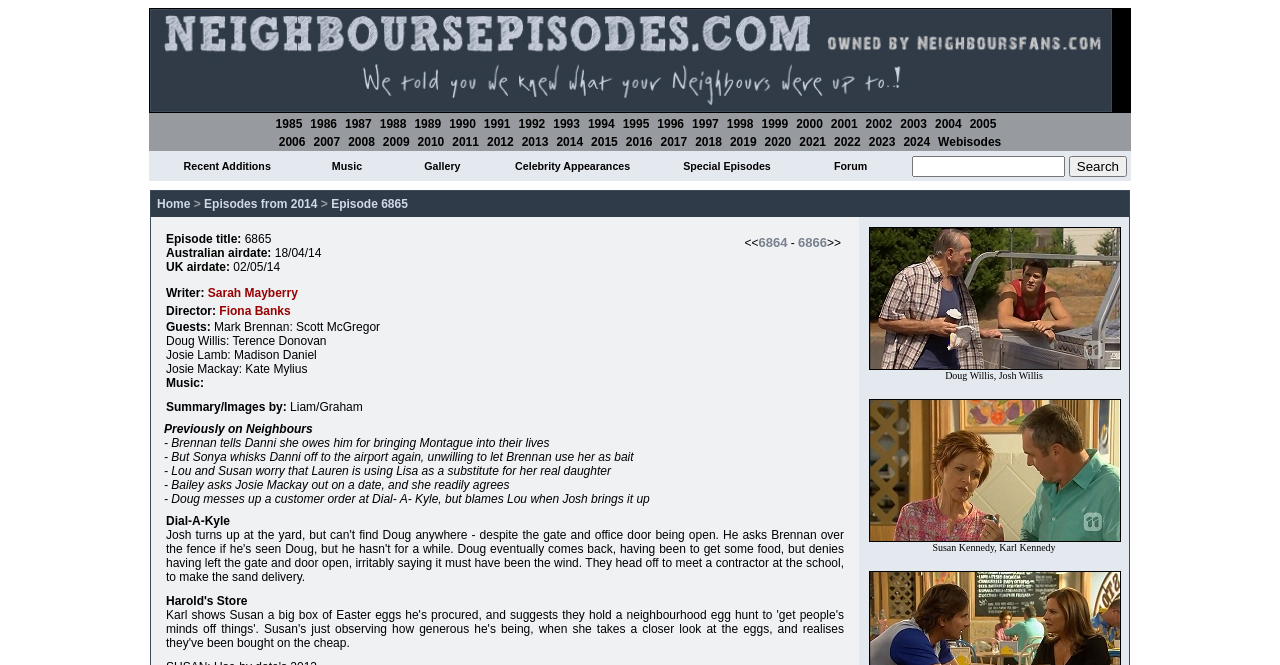Give a one-word or short phrase answer to this question: 
What is the purpose of the Celebrity Appearances section?

To list celebrity guest stars